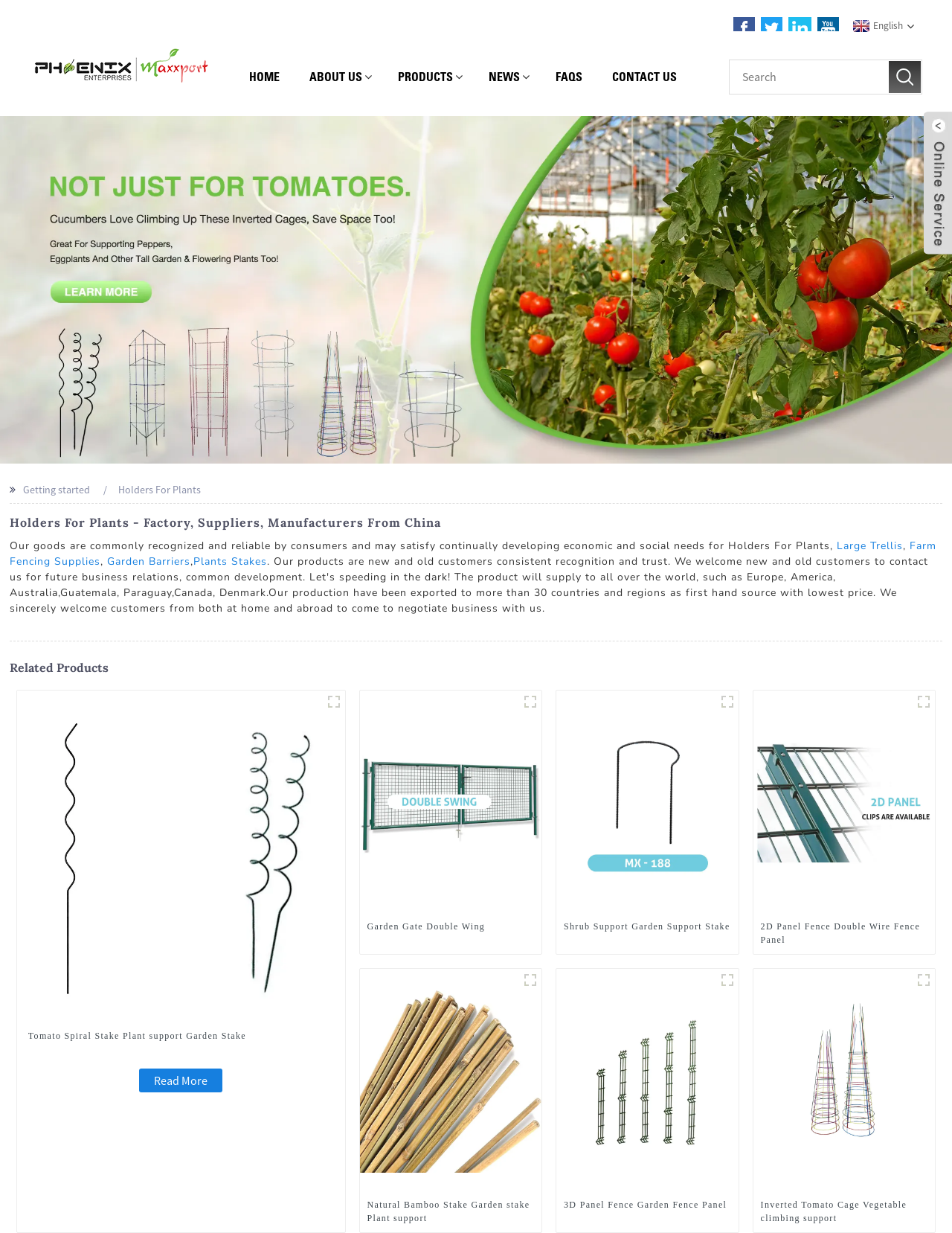Show the bounding box coordinates of the region that should be clicked to follow the instruction: "Search for products."

[0.767, 0.049, 0.967, 0.075]